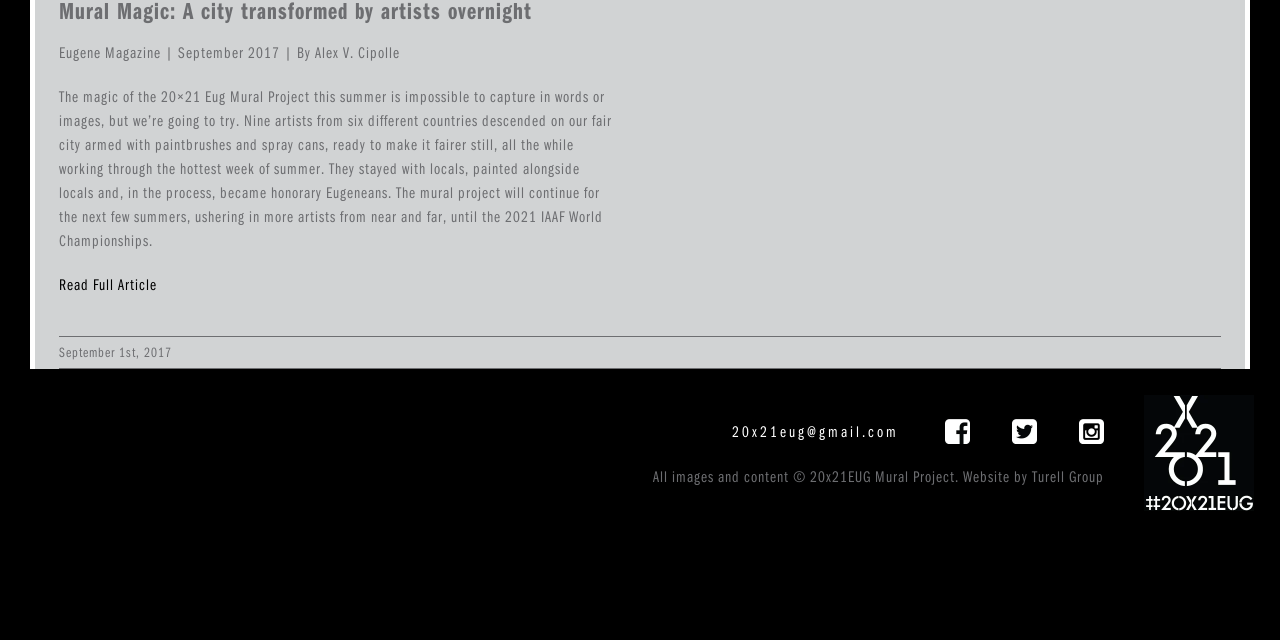Determine the bounding box for the HTML element described here: "parent_node: 20x21eug@gmail.com". The coordinates should be given as [left, top, right, bottom] with each number being a float between 0 and 1.

[0.739, 0.654, 0.758, 0.724]